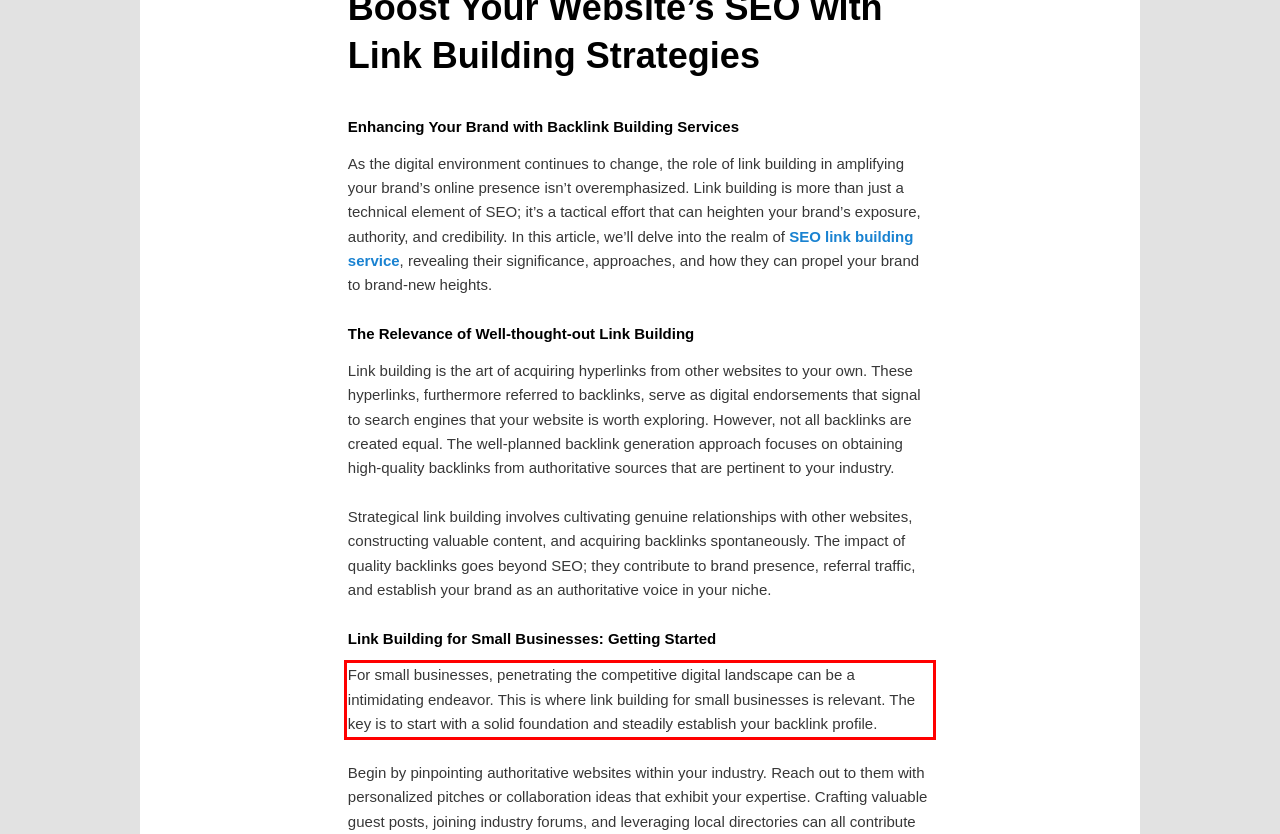Given a screenshot of a webpage, identify the red bounding box and perform OCR to recognize the text within that box.

For small businesses, penetrating the competitive digital landscape can be a intimidating endeavor. This is where link building for small businesses is relevant. The key is to start with a solid foundation and steadily establish your backlink profile.